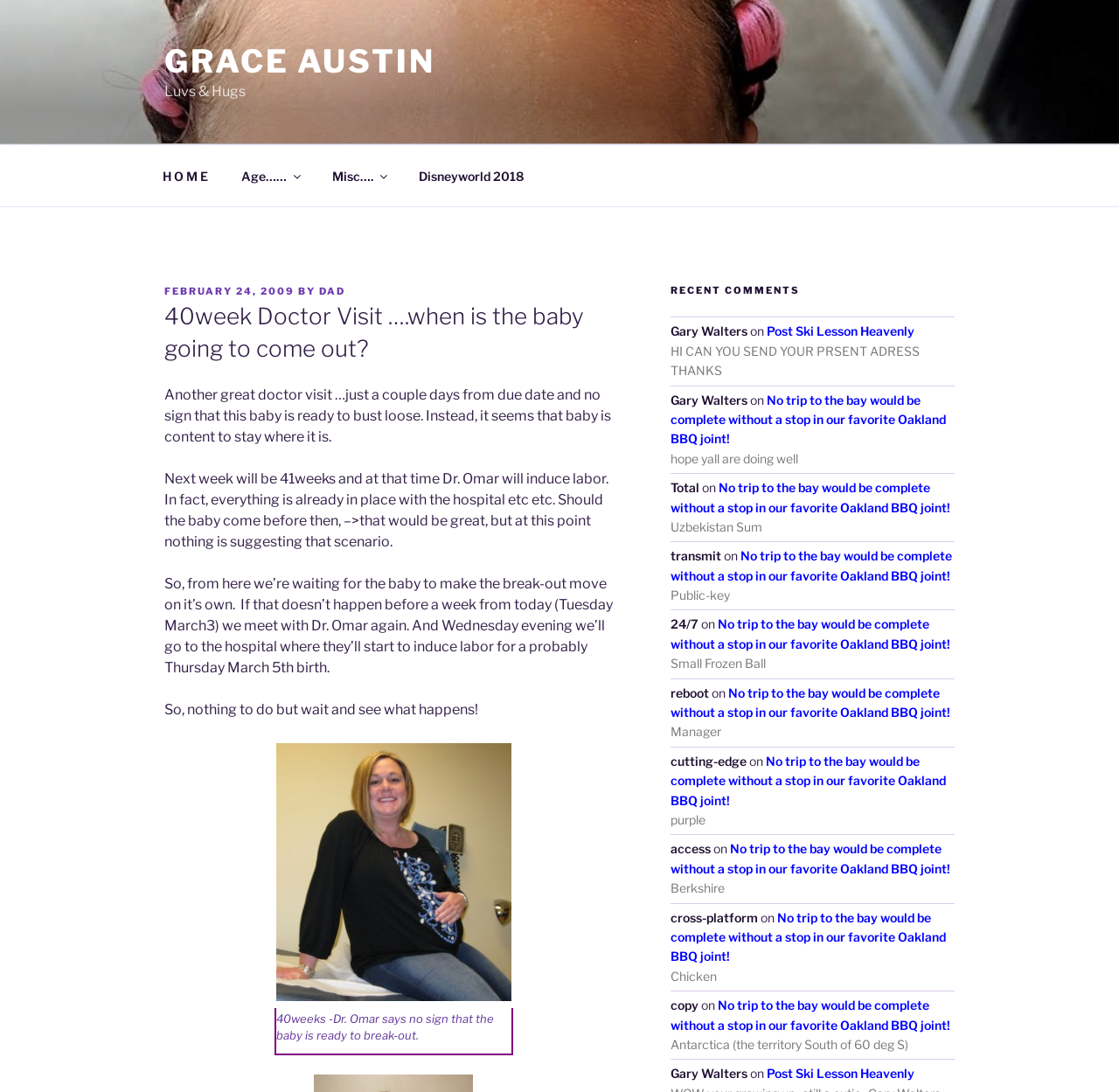Generate the text of the webpage's primary heading.

40week Doctor Visit ….when is the baby going to come out?